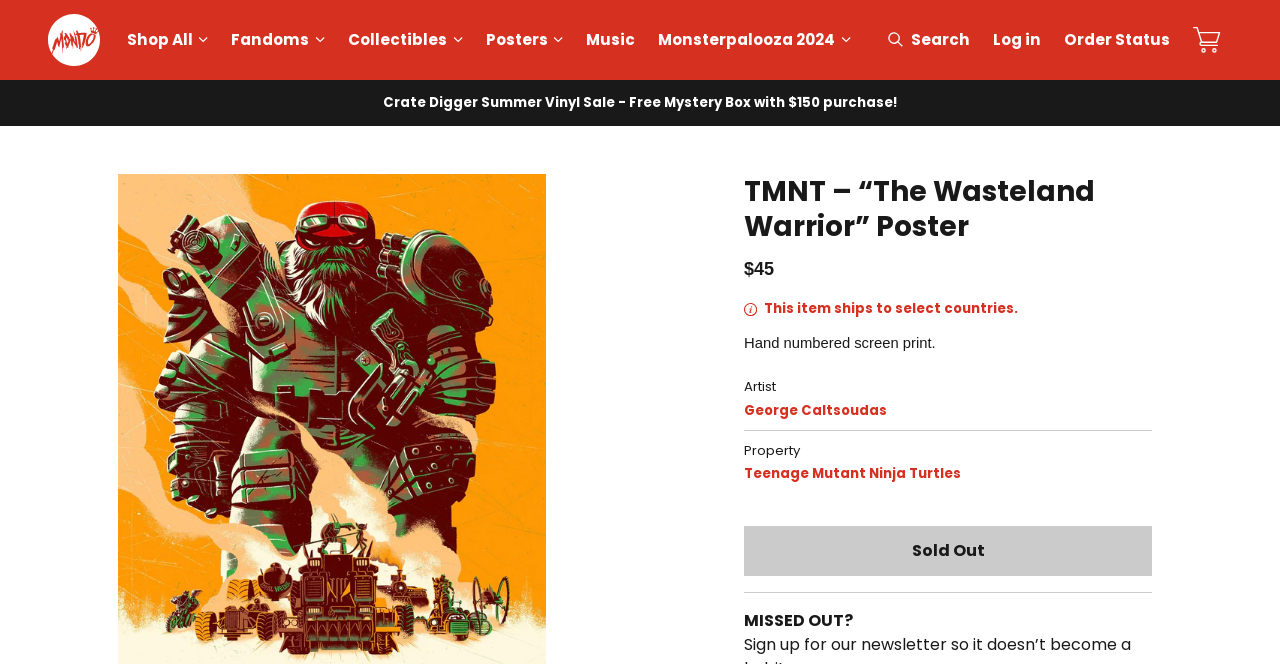What is the status of the TMNT poster?
Give a detailed response to the question by analyzing the screenshot.

The status of the TMNT poster can be found at the bottom of the product details section, where it is listed as 'Sold Out'.